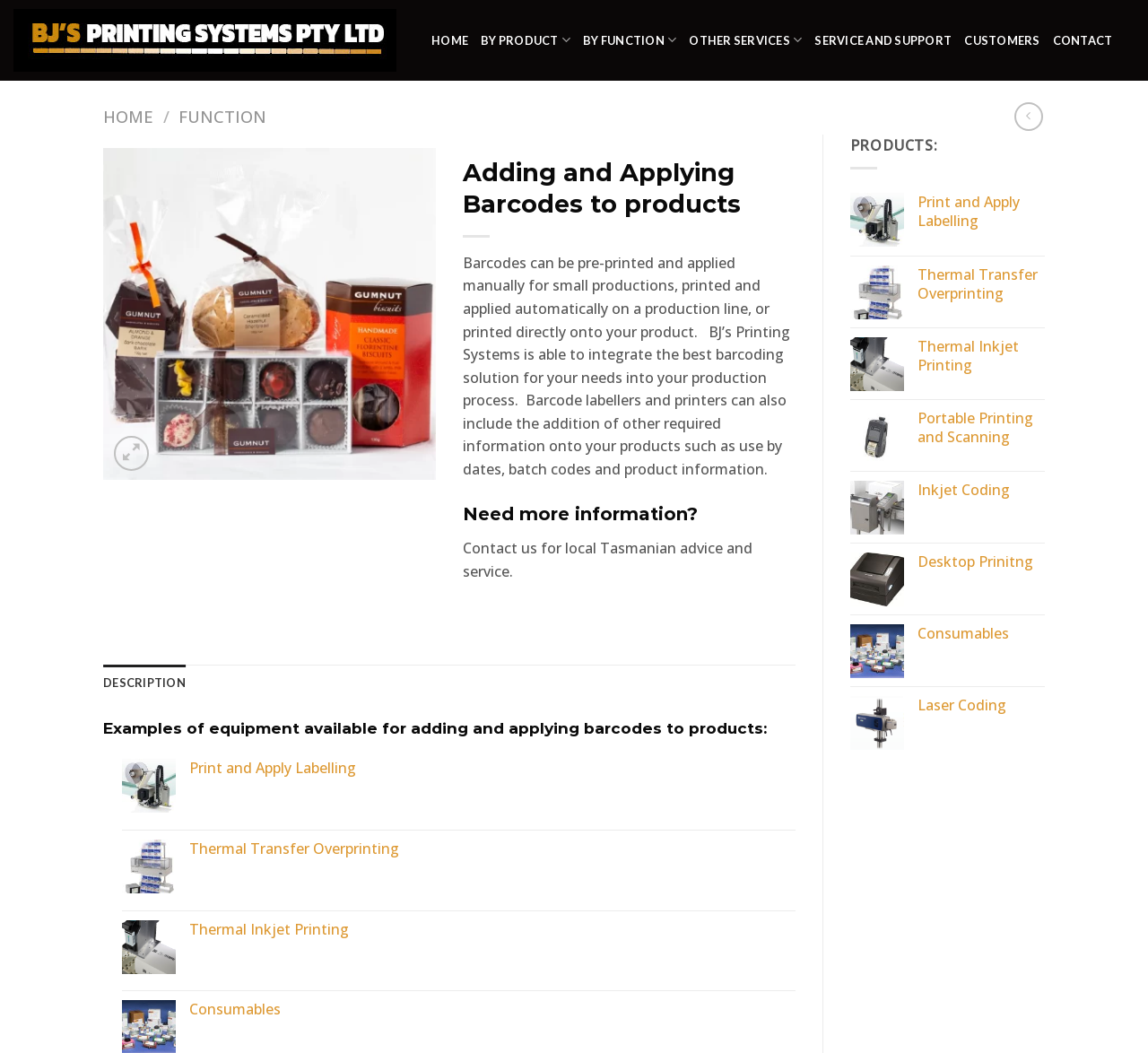Identify the first-level heading on the webpage and generate its text content.

Adding and Applying Barcodes to products